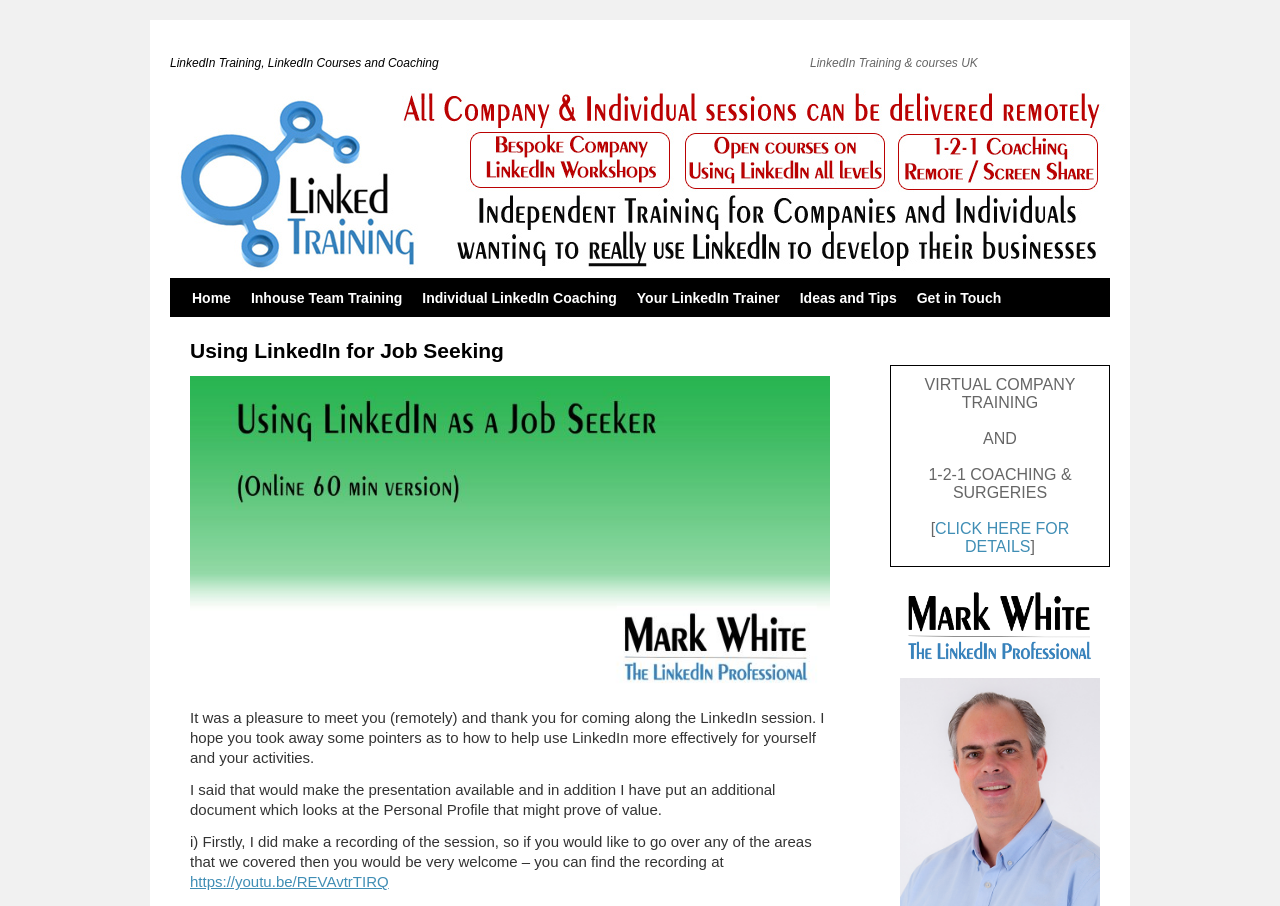Provide the bounding box coordinates for the UI element that is described by this text: "CLICK HERE FOR DETAILS". The coordinates should be in the form of four float numbers between 0 and 1: [left, top, right, bottom].

[0.731, 0.574, 0.835, 0.613]